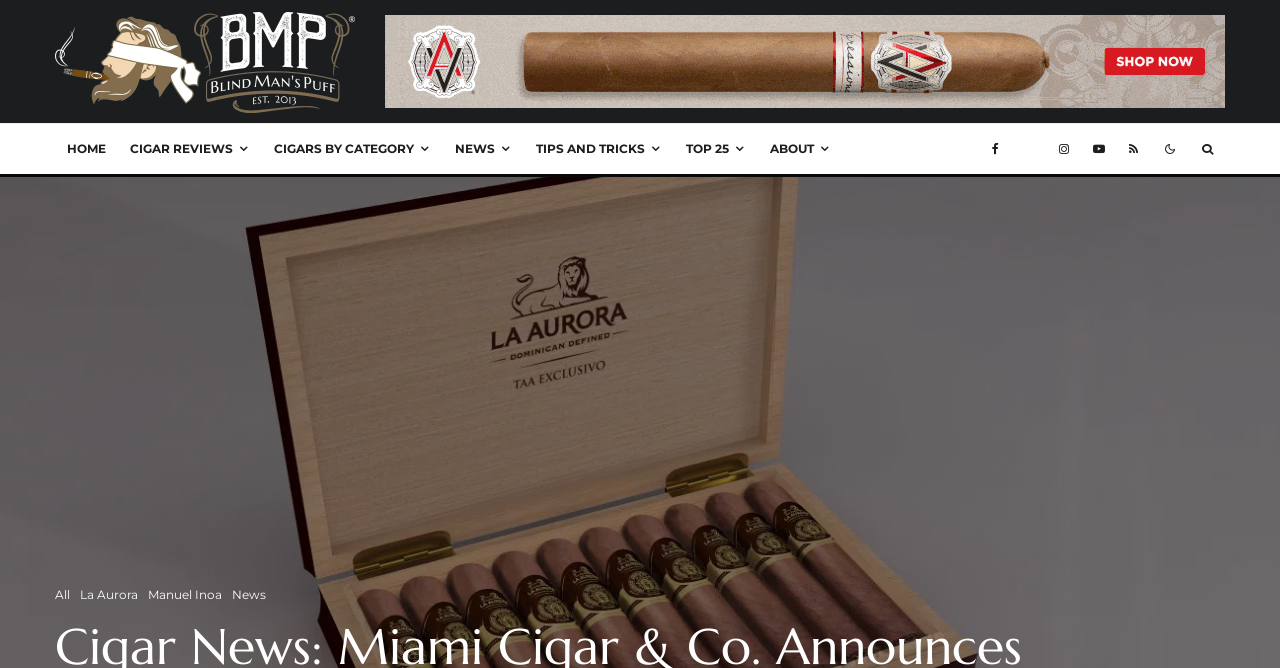Please answer the following question using a single word or phrase: 
What is the purpose of the links at the top?

Navigation